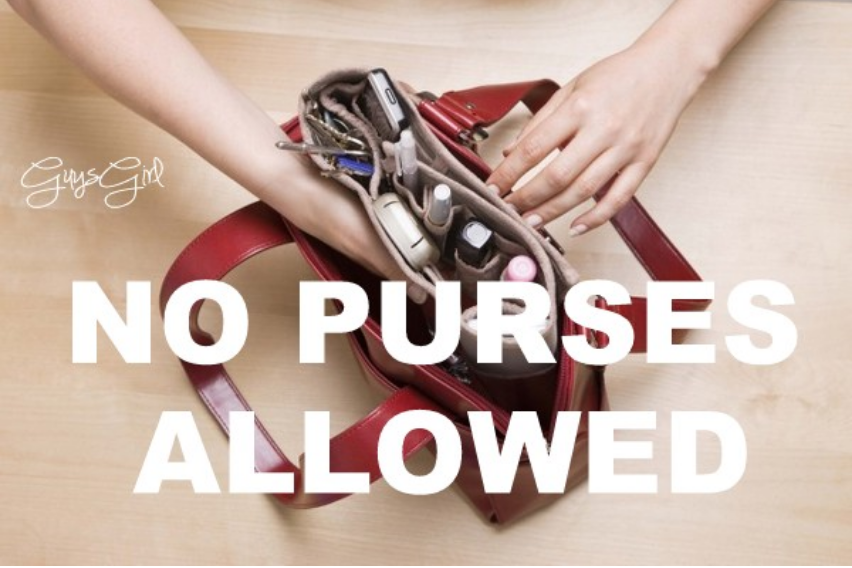How many hands are visible in the image?
Please answer the question as detailed as possible based on the image.

A hand reaches into the purse, while another hand gently holds it from the side, indicating that there are two hands visible in the image.